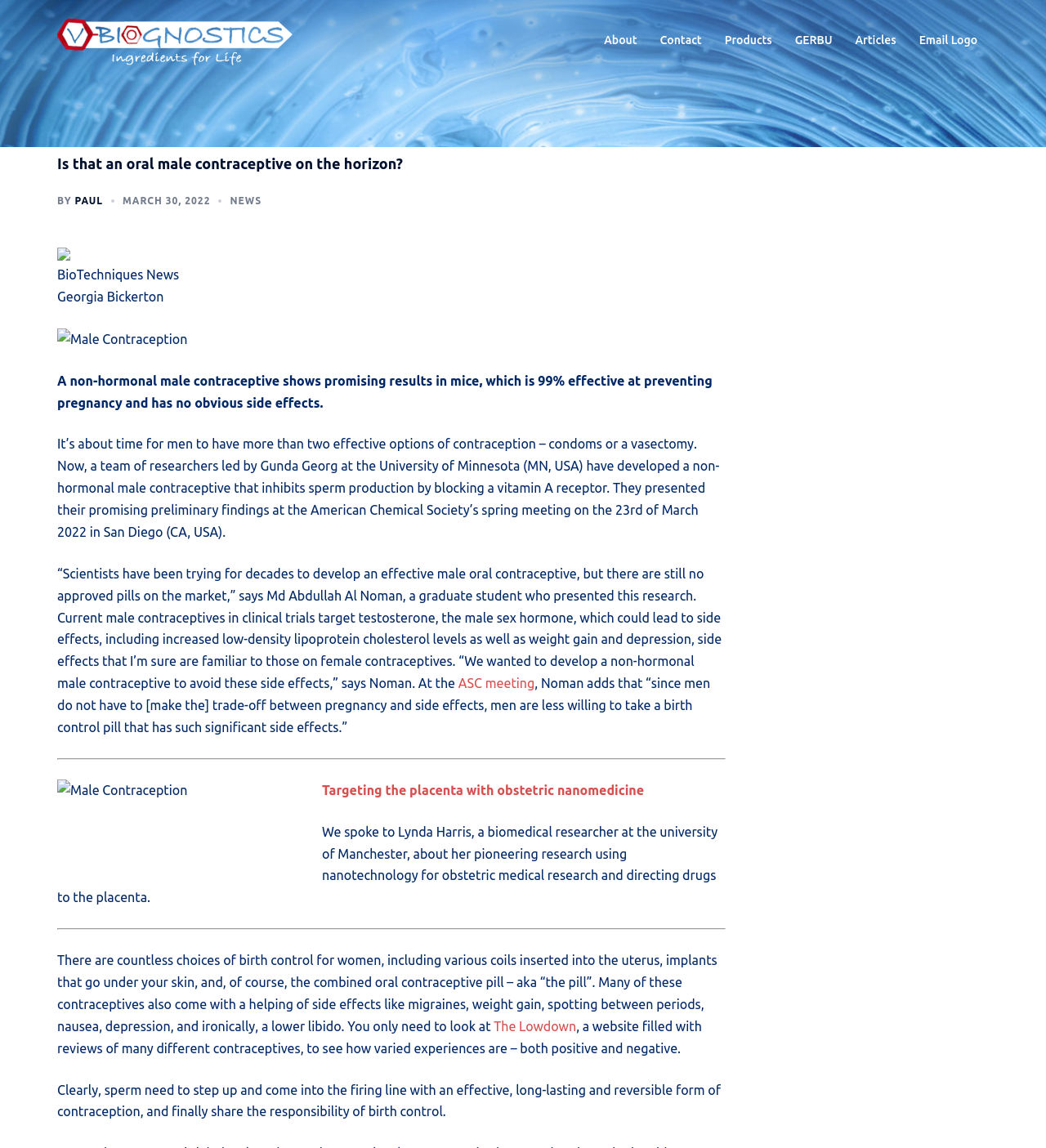Provide a one-word or short-phrase answer to the question:
What is the name of the website mentioned in the article?

The Lowdown